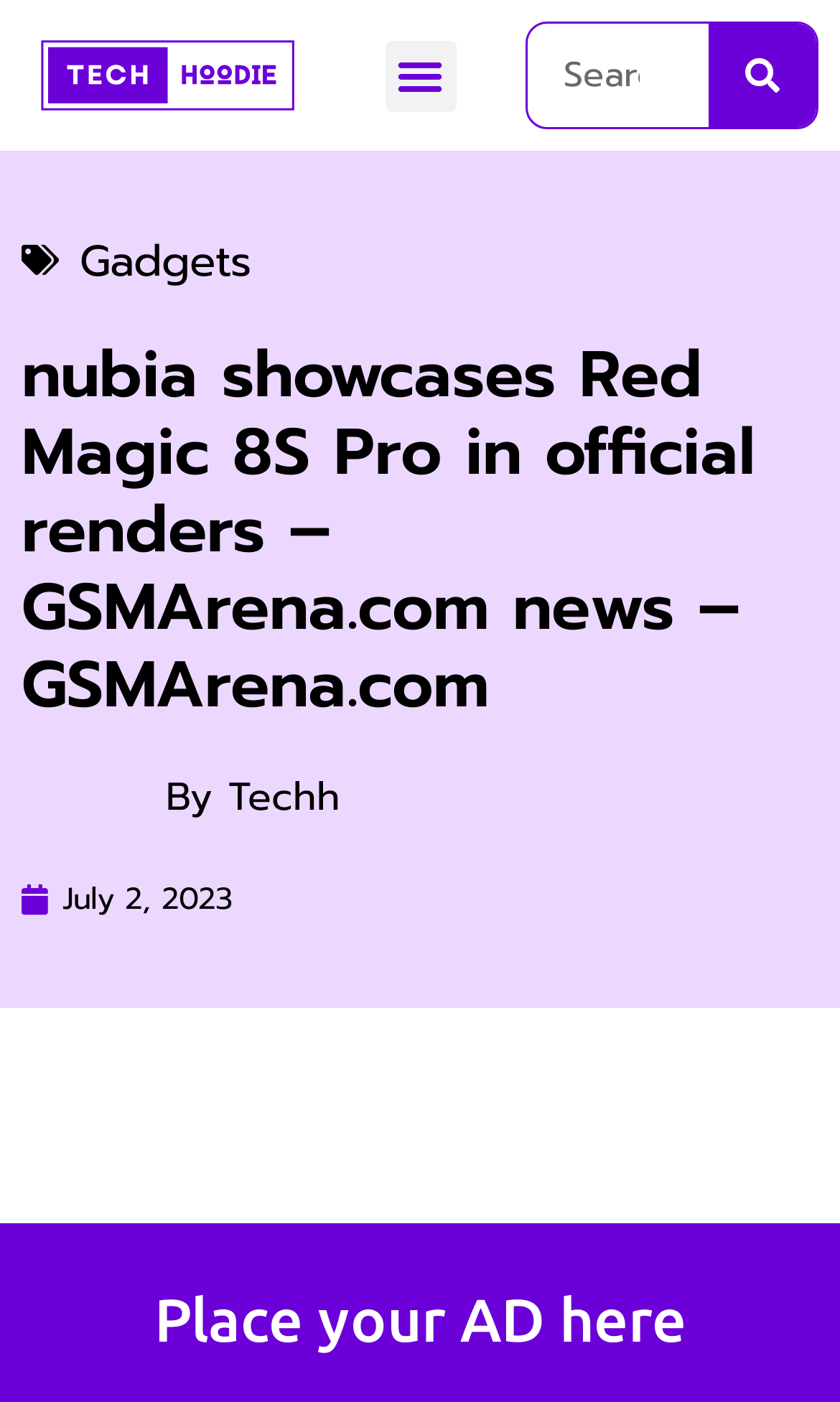Ascertain the bounding box coordinates for the UI element detailed here: "July 2, 2023". The coordinates should be provided as [left, top, right, bottom] with each value being a float between 0 and 1.

[0.026, 0.621, 0.277, 0.664]